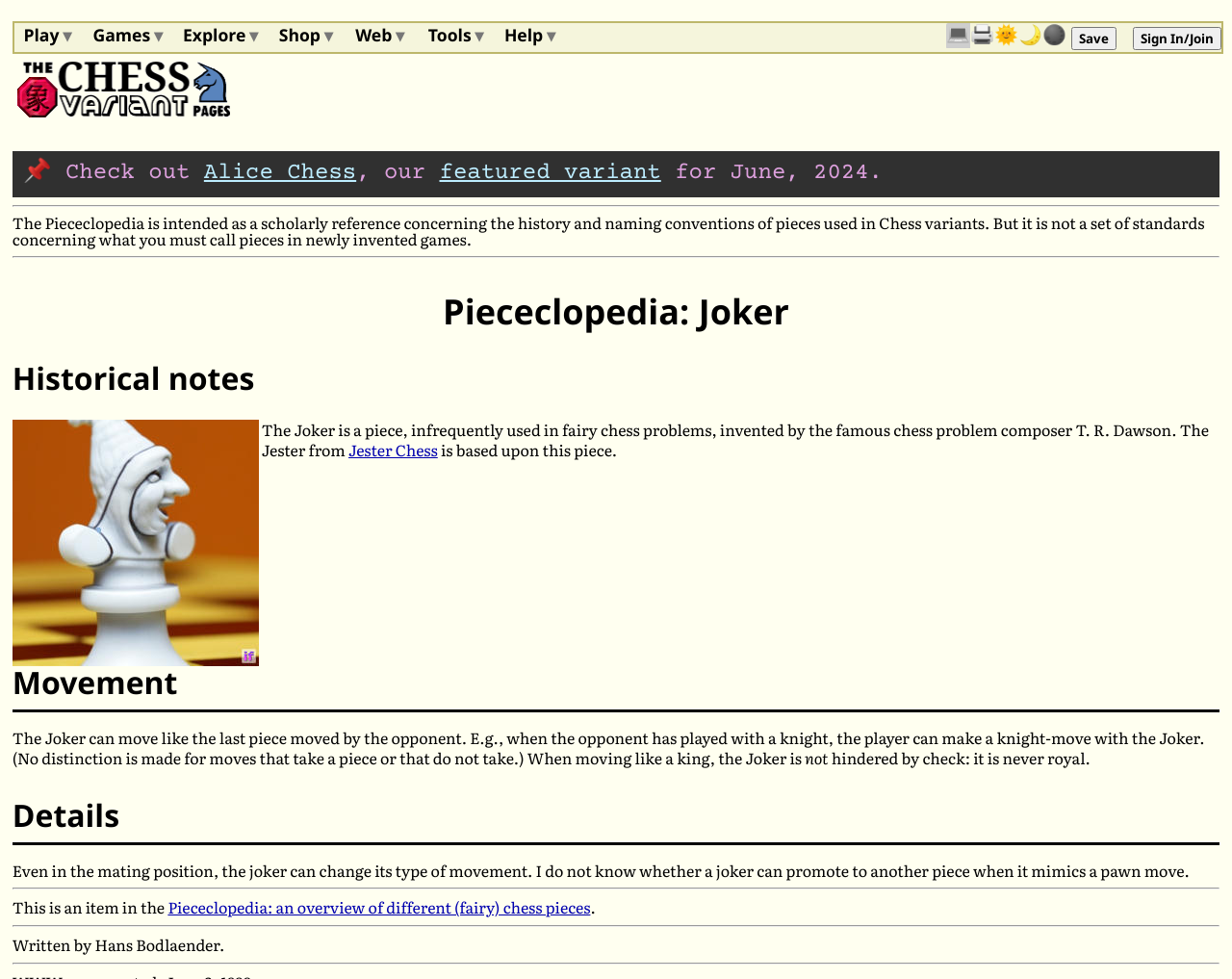Could you specify the bounding box coordinates for the clickable section to complete the following instruction: "Visit the 'Alice Chess' page"?

[0.166, 0.164, 0.289, 0.19]